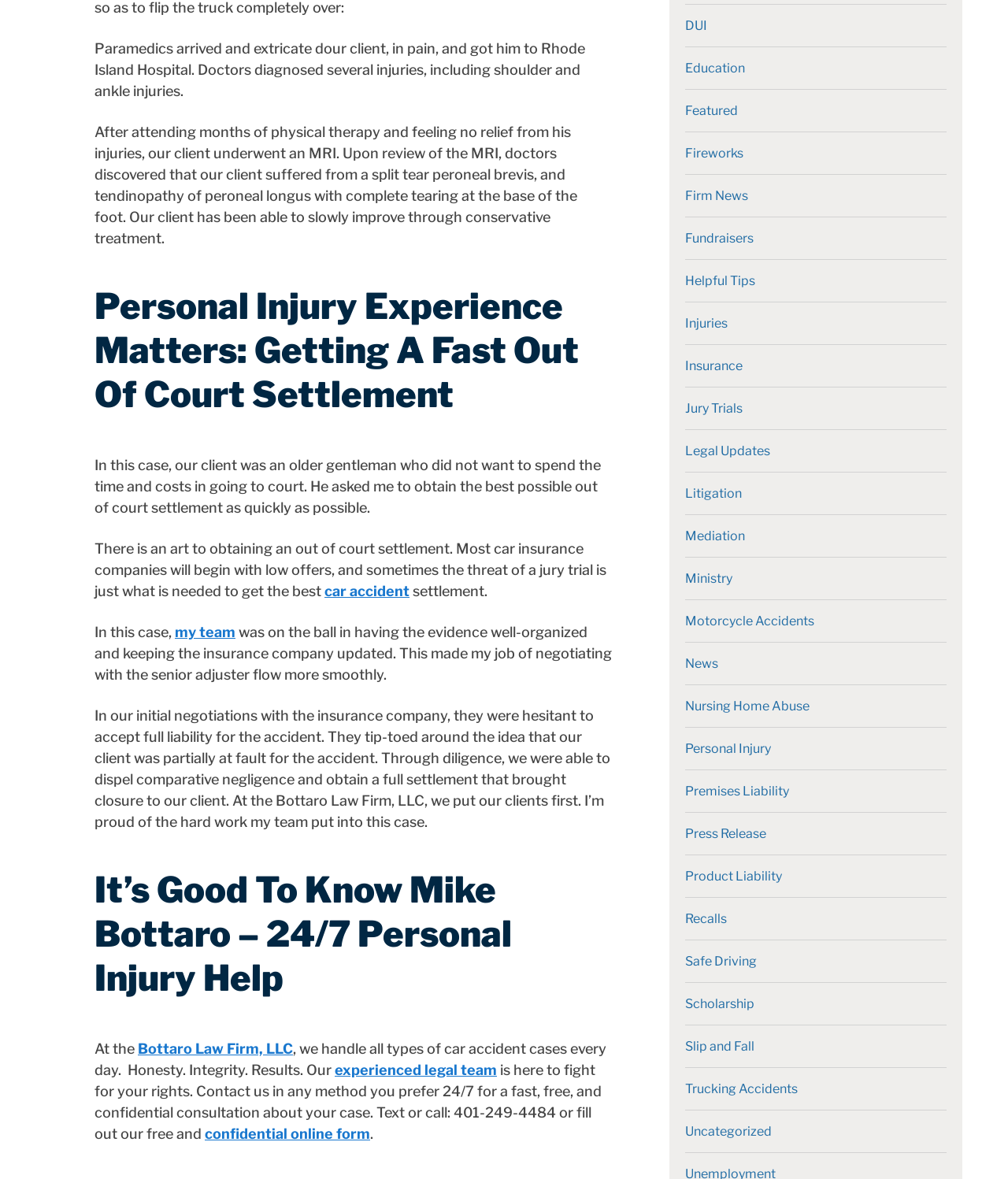Please find the bounding box coordinates for the clickable element needed to perform this instruction: "Fill out 'confidential online form'".

[0.203, 0.954, 0.367, 0.968]